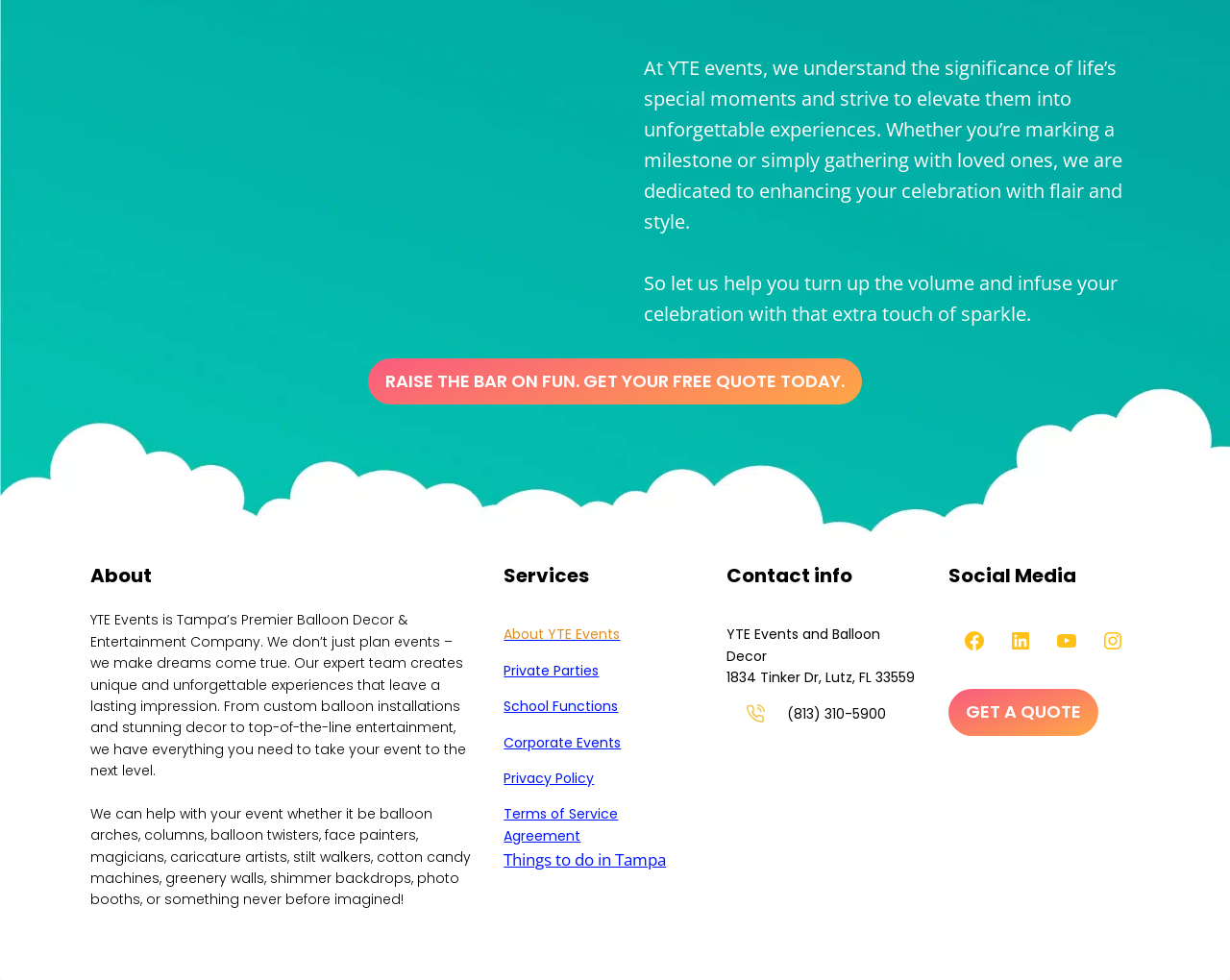Locate the bounding box coordinates of the element I should click to achieve the following instruction: "Learn about the services".

None